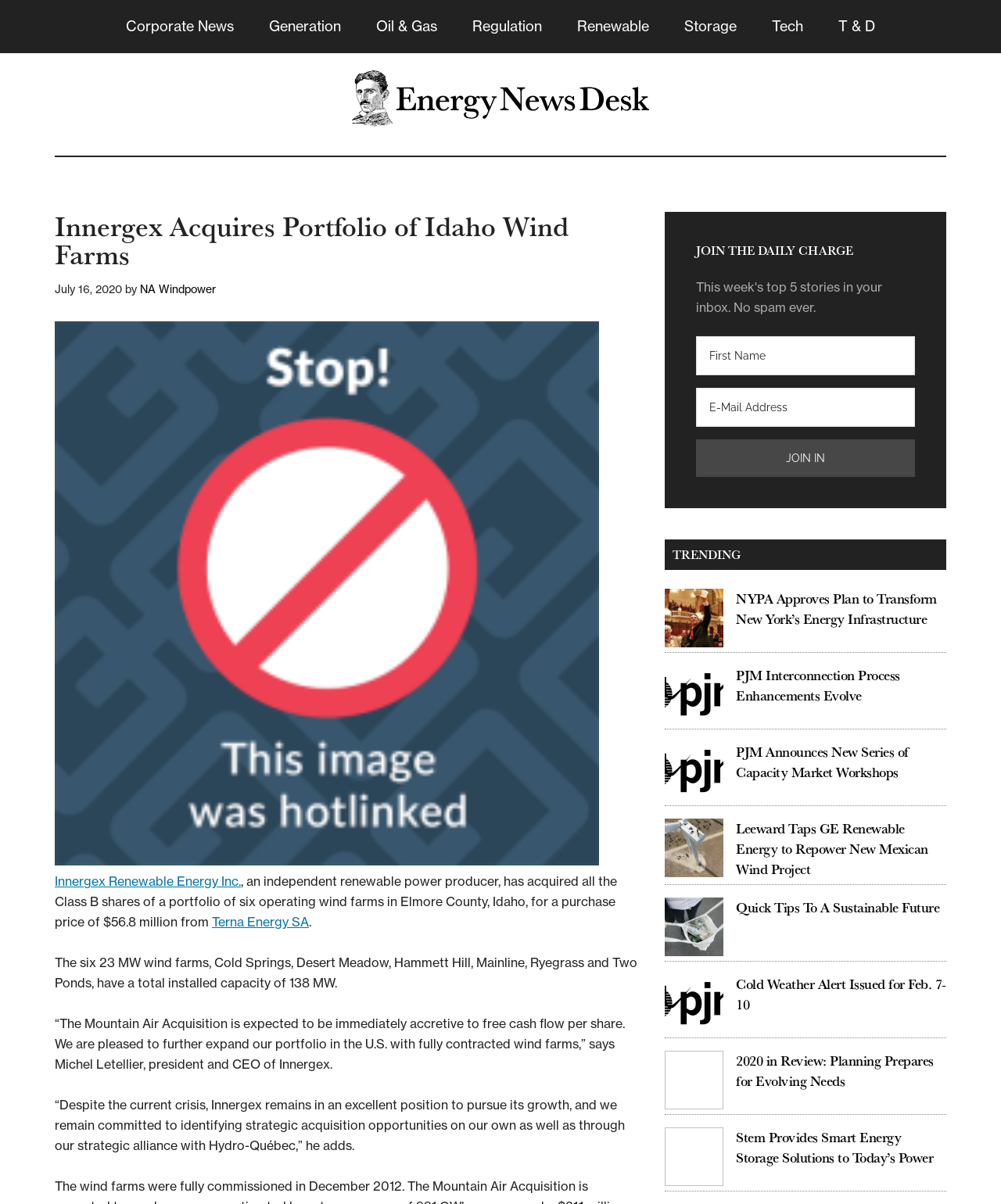Locate the bounding box of the user interface element based on this description: "parent_node: Energy News Desk".

[0.352, 0.094, 0.648, 0.107]